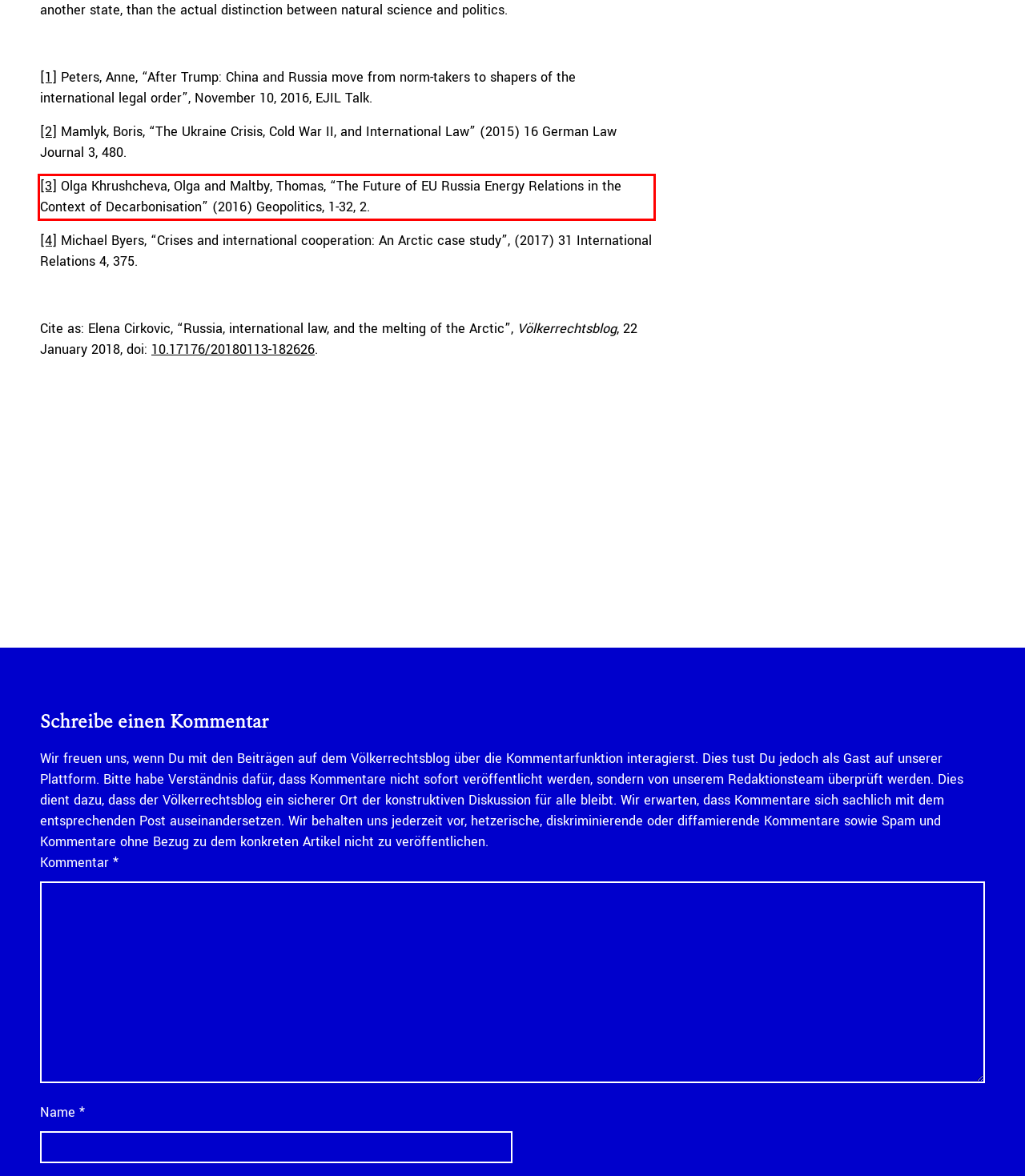Given a screenshot of a webpage, identify the red bounding box and perform OCR to recognize the text within that box.

[3] Olga Khrushcheva, Olga and Maltby, Thomas, “The Future of EU Russia Energy Relations in the Context of Decarbonisation” (2016) Geopolitics, 1-32, 2.